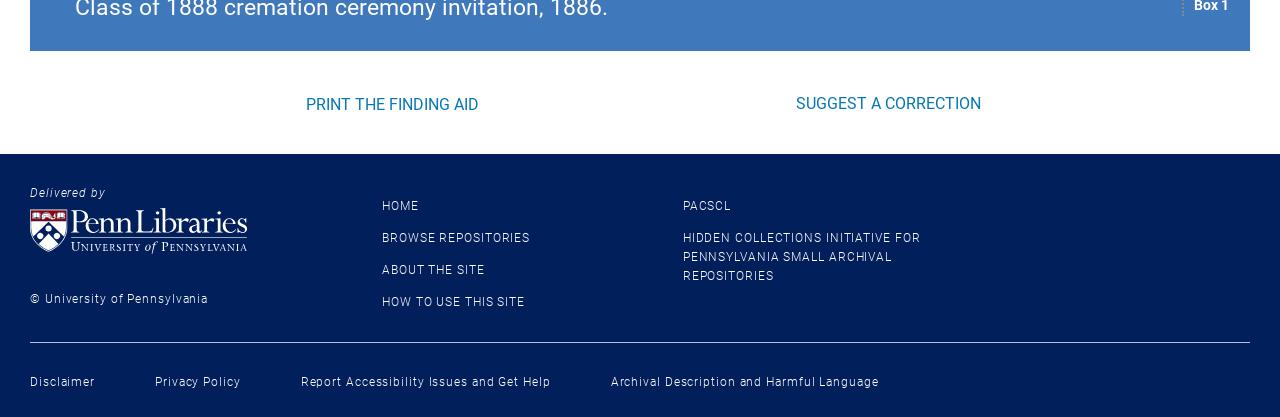Determine the bounding box coordinates of the section I need to click to execute the following instruction: "Print the finding aid". Provide the coordinates as four float numbers between 0 and 1, i.e., [left, top, right, bottom].

[0.234, 0.218, 0.379, 0.284]